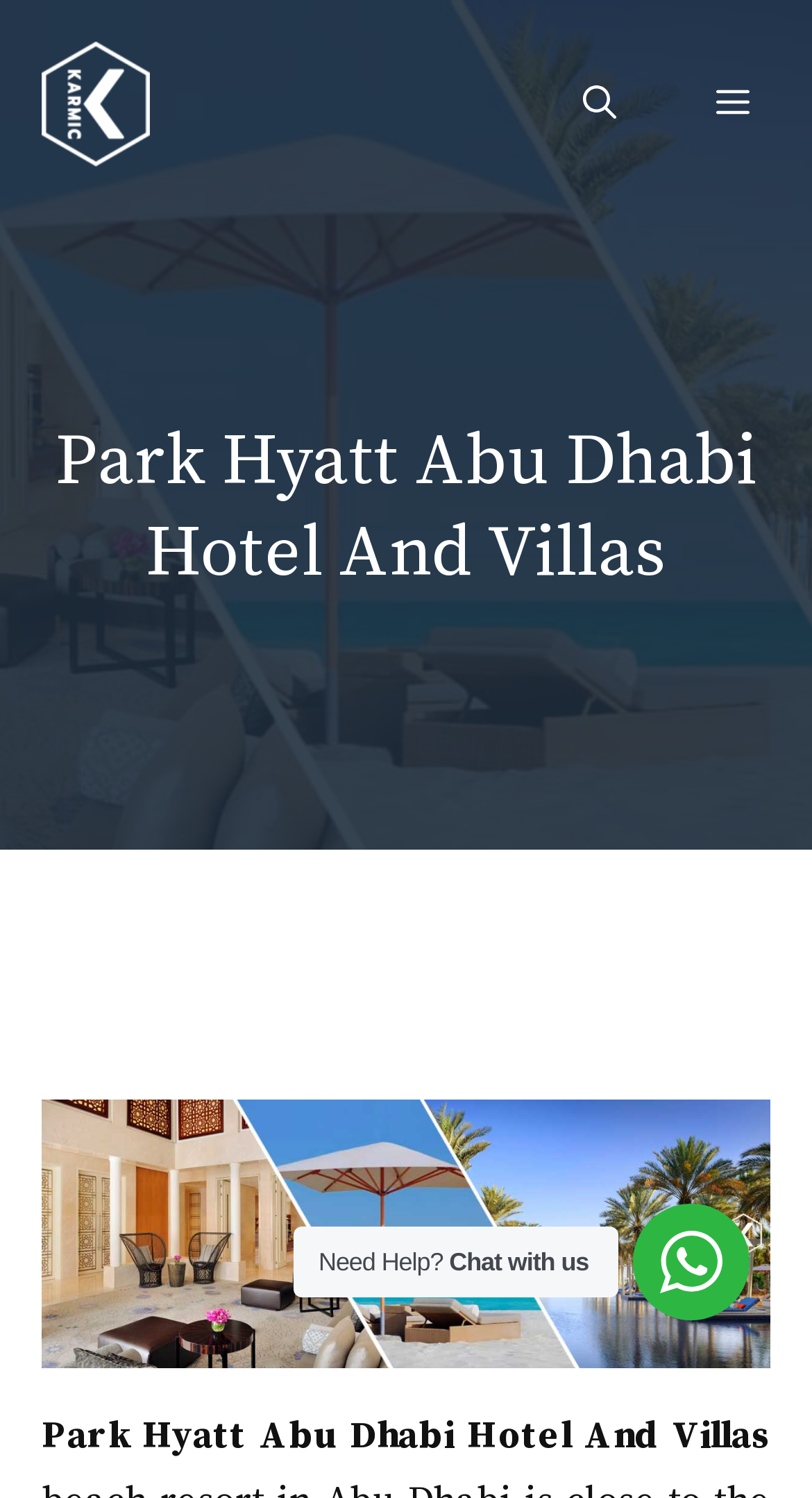Construct a comprehensive description capturing every detail on the webpage.

The webpage is about the Park Hyatt Abu Dhabi Hotel And Villas, an exclusive sanctuary for business and leisure travelers located on Saadiyat Island. At the top left of the page, there is a link, followed by a heading with the hotel's name, which is accompanied by an image of the hotel below it. 

On the top right, there are three elements: a button labeled "Menu" that controls a mobile menu, a link to "Open Search Bar", and another link. 

In the lower middle section of the page, there are two static text elements, "Need Help?" and "Chat with us", positioned side by side.